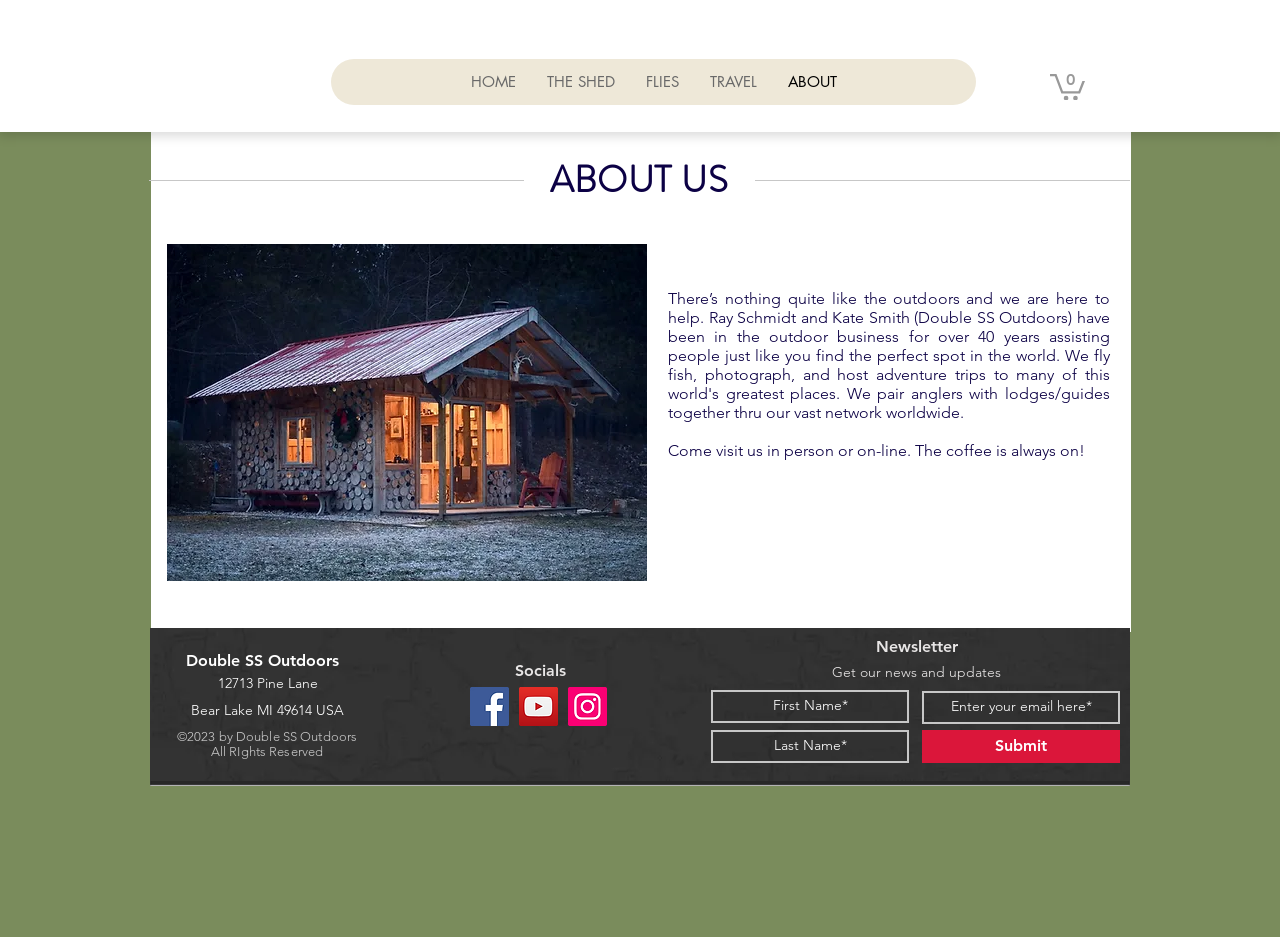Find and specify the bounding box coordinates that correspond to the clickable region for the instruction: "Enter your email address".

[0.72, 0.737, 0.875, 0.772]